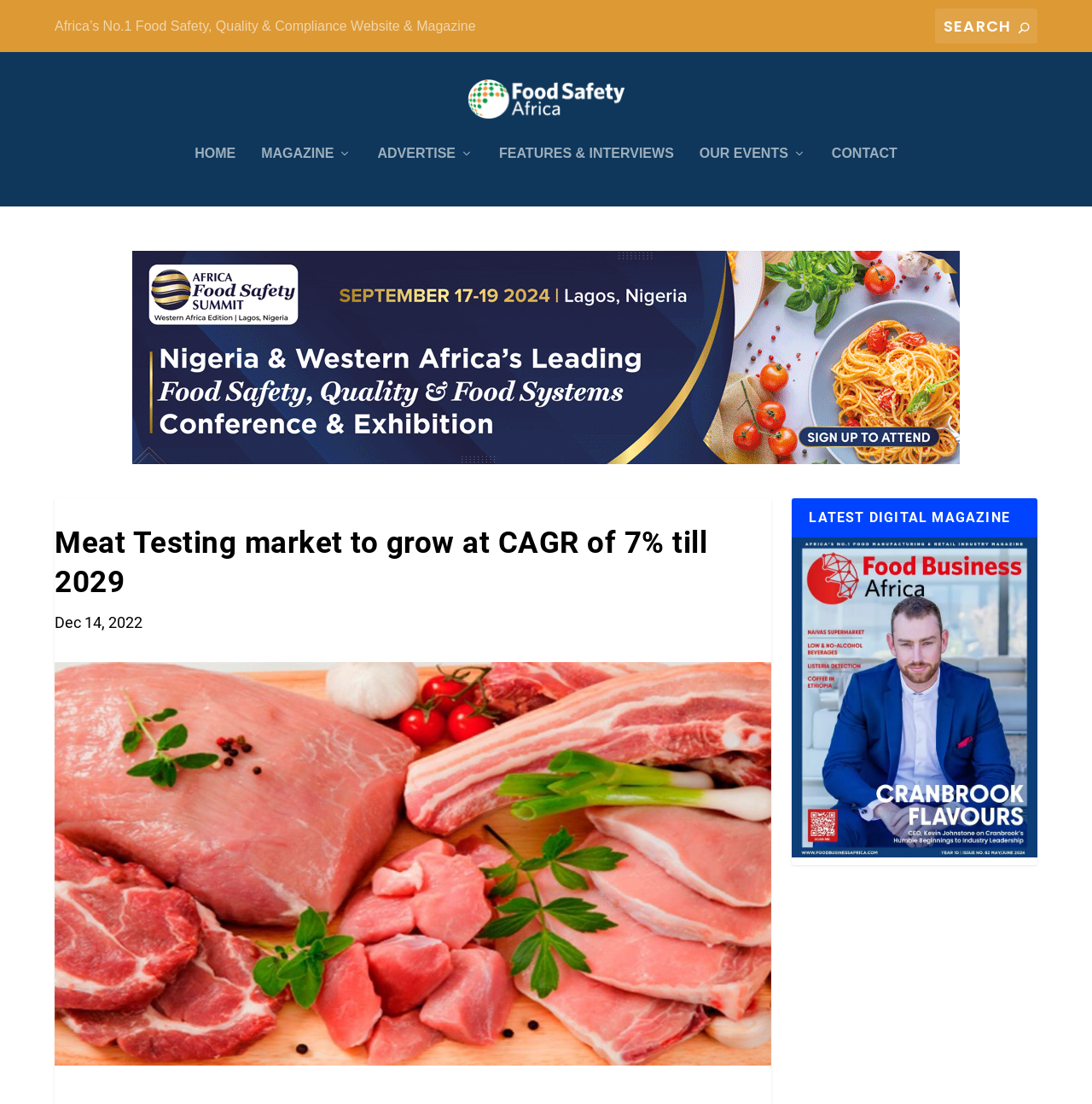Give a one-word or one-phrase response to the question:
What is the name of the magazine?

Food Safety Africa Magazine